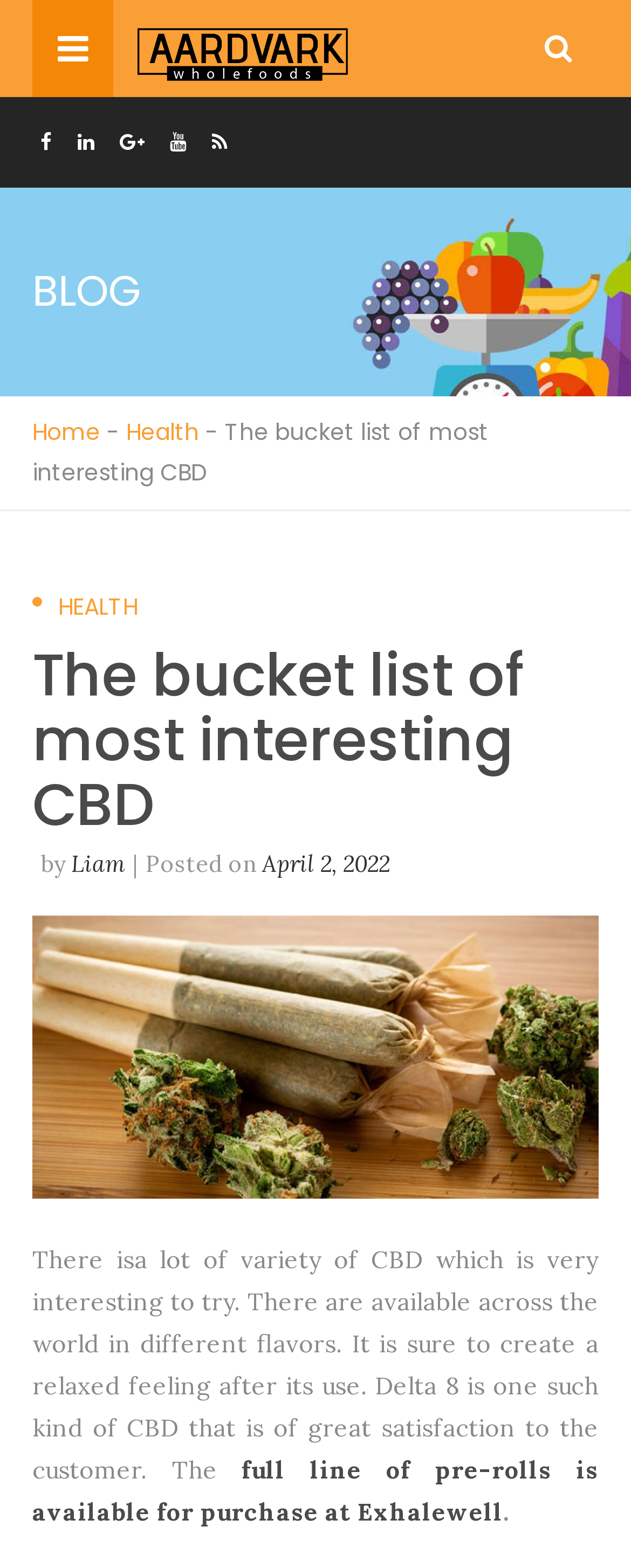Could you determine the bounding box coordinates of the clickable element to complete the instruction: "Go to Health page"? Provide the coordinates as four float numbers between 0 and 1, i.e., [left, top, right, bottom].

[0.2, 0.265, 0.315, 0.286]